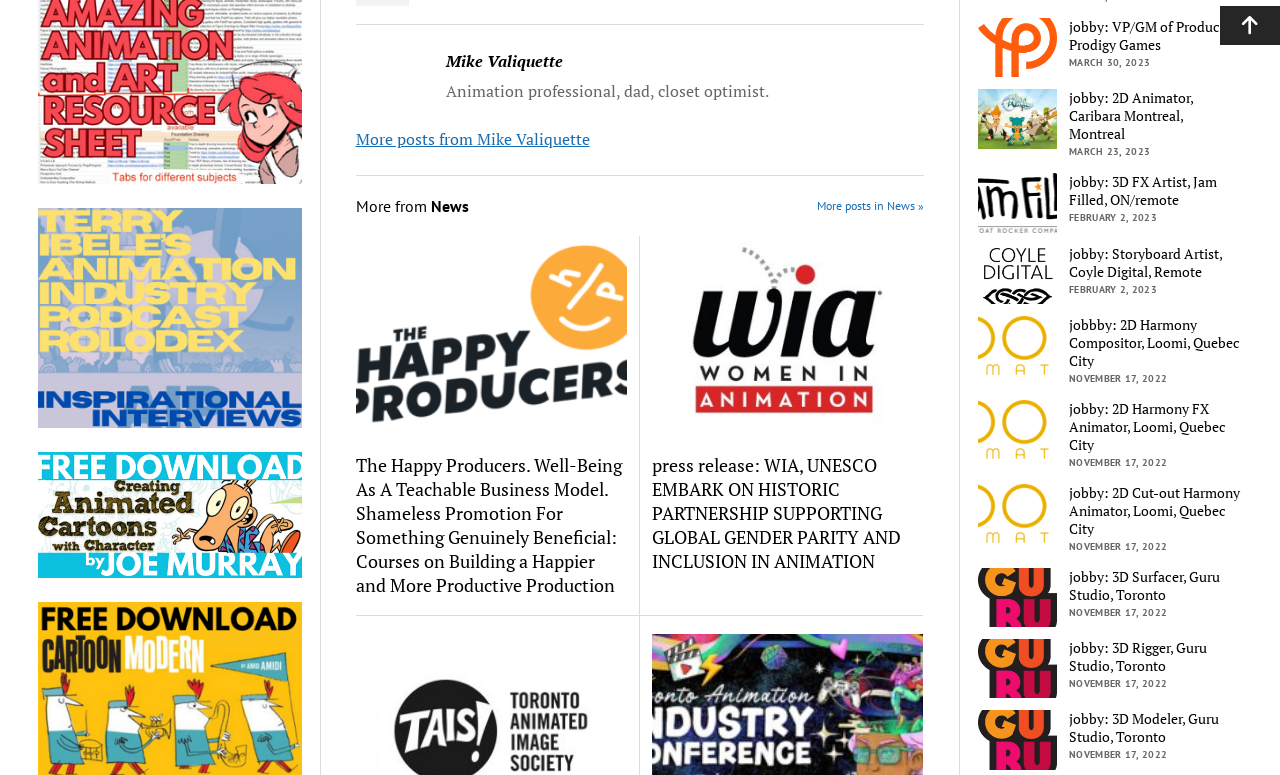Please specify the bounding box coordinates in the format (top-left x, top-left y, bottom-right x, bottom-right y), with all values as floating point numbers between 0 and 1. Identify the bounding box of the UI element described by: Scroll to the top

[0.953, 0.008, 1.0, 0.058]